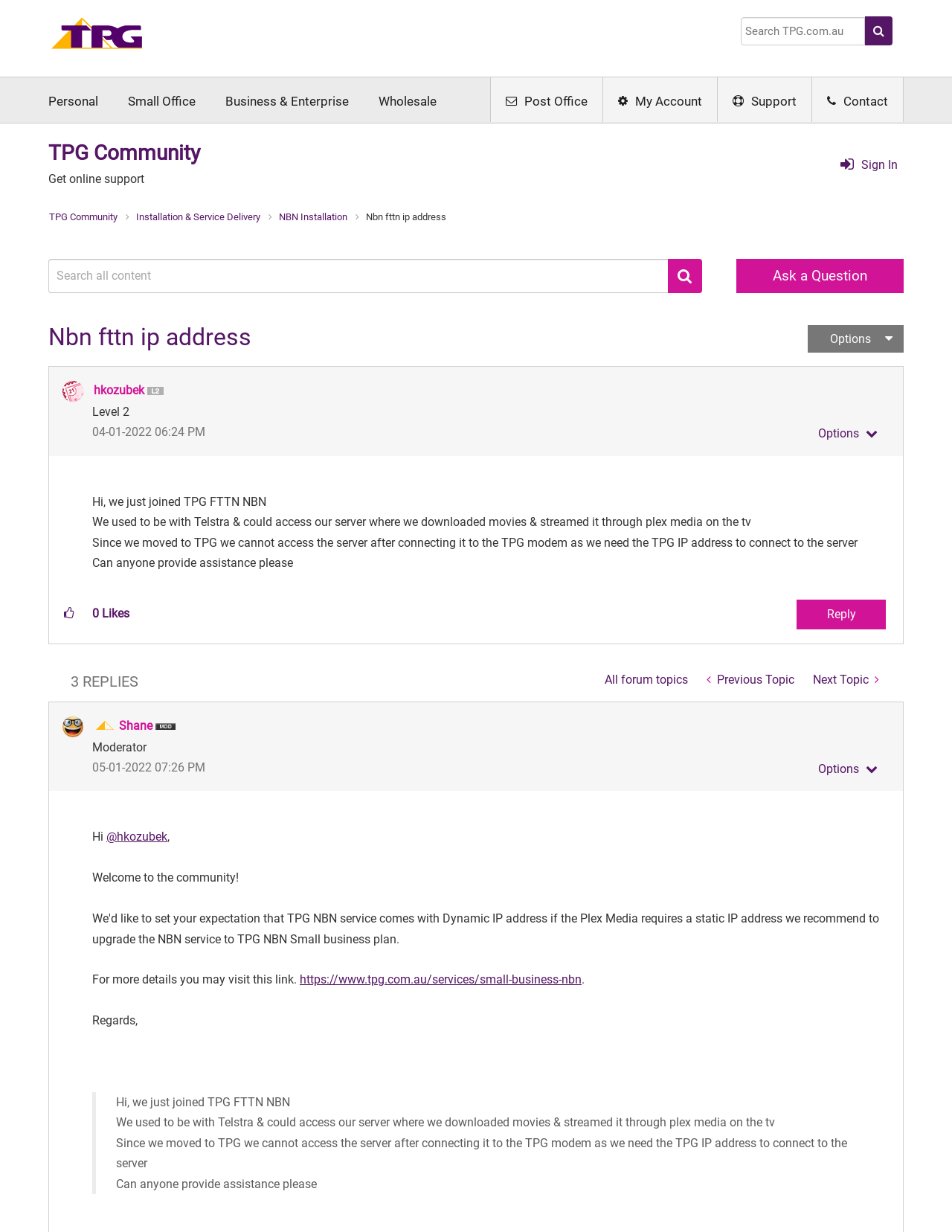Identify the bounding box coordinates for the region of the element that should be clicked to carry out the instruction: "Ask a question". The bounding box coordinates should be four float numbers between 0 and 1, i.e., [left, top, right, bottom].

[0.774, 0.21, 0.949, 0.238]